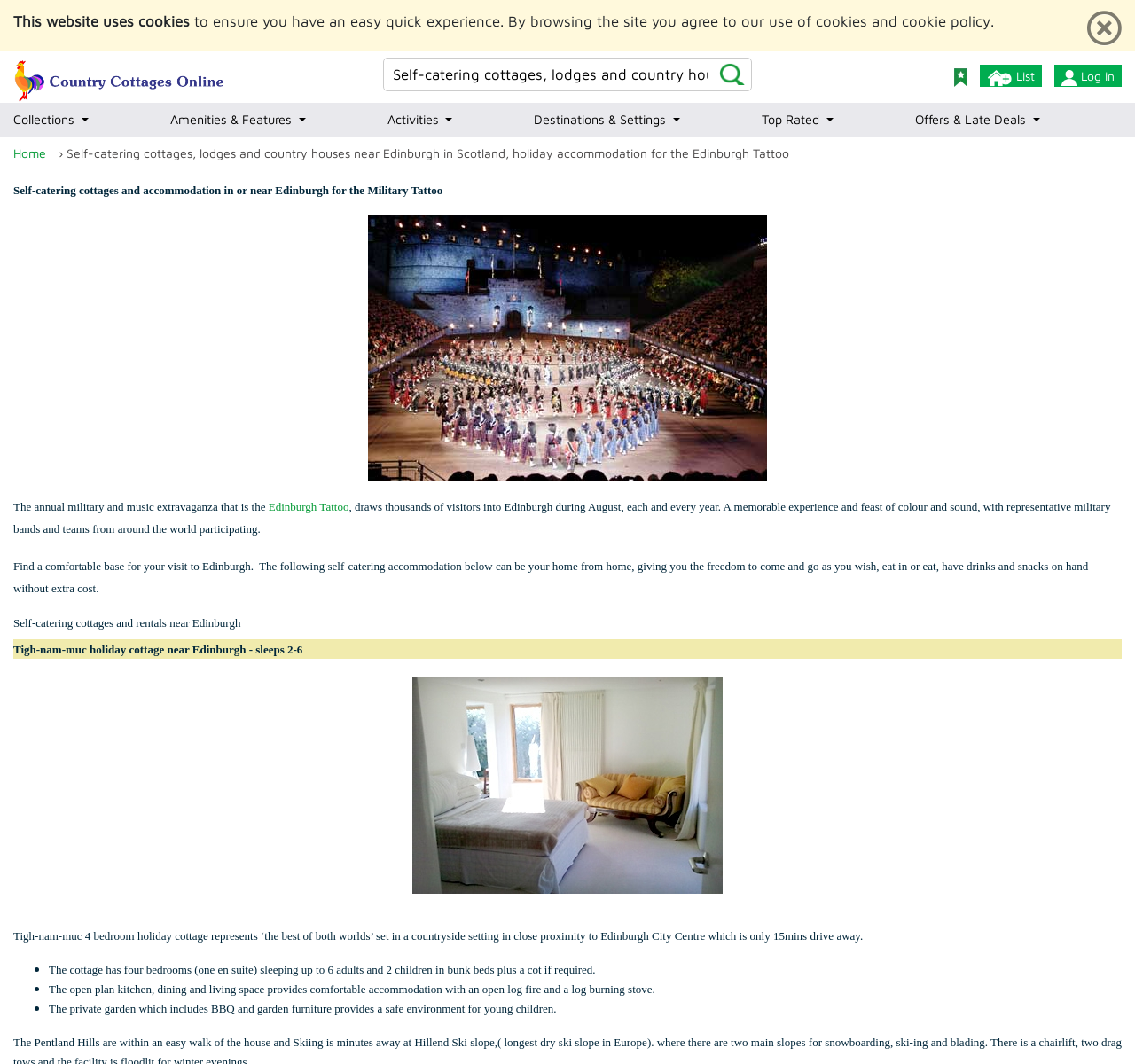Identify the bounding box coordinates of the region that needs to be clicked to carry out this instruction: "Search for self-catering cottages". Provide these coordinates as four float numbers ranging from 0 to 1, i.e., [left, top, right, bottom].

[0.346, 0.055, 0.654, 0.085]